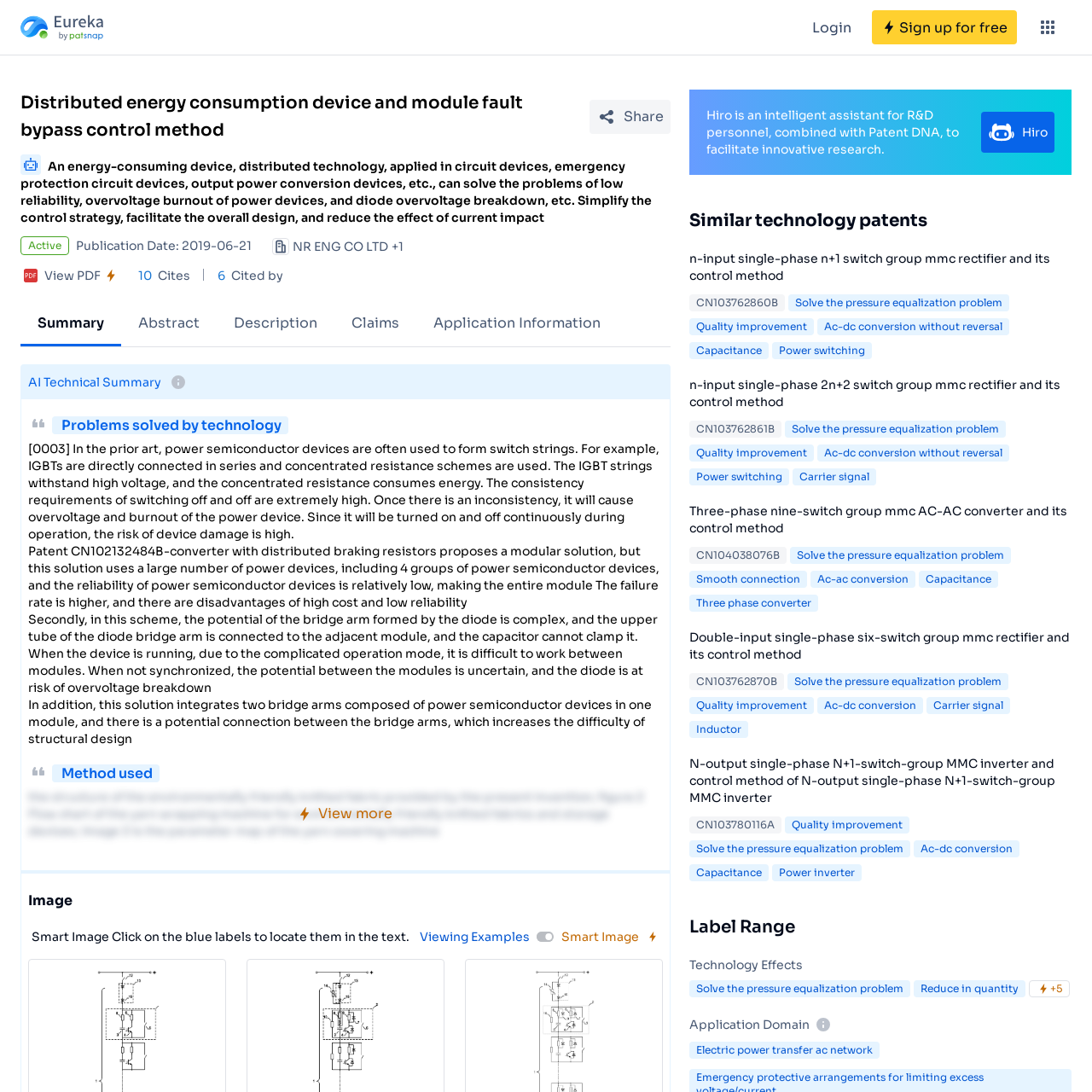Pinpoint the bounding box coordinates of the element you need to click to execute the following instruction: "View the patent detail". The bounding box should be represented by four float numbers between 0 and 1, in the format [left, top, right, bottom].

[0.54, 0.091, 0.614, 0.123]